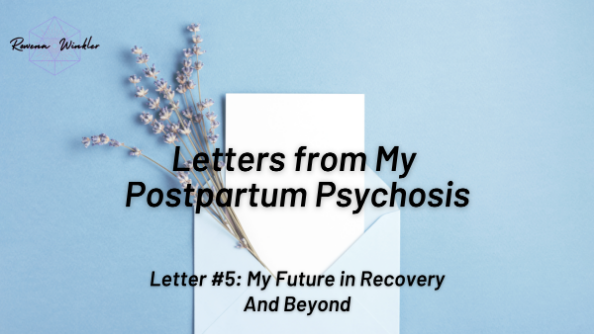What is emerging from the envelope?
Utilize the image to construct a detailed and well-explained answer.

According to the caption, 'emerging from the envelope are delicate branches adorned with pale flowers', which suggests that the envelope is the source of these gentle and serene elements.